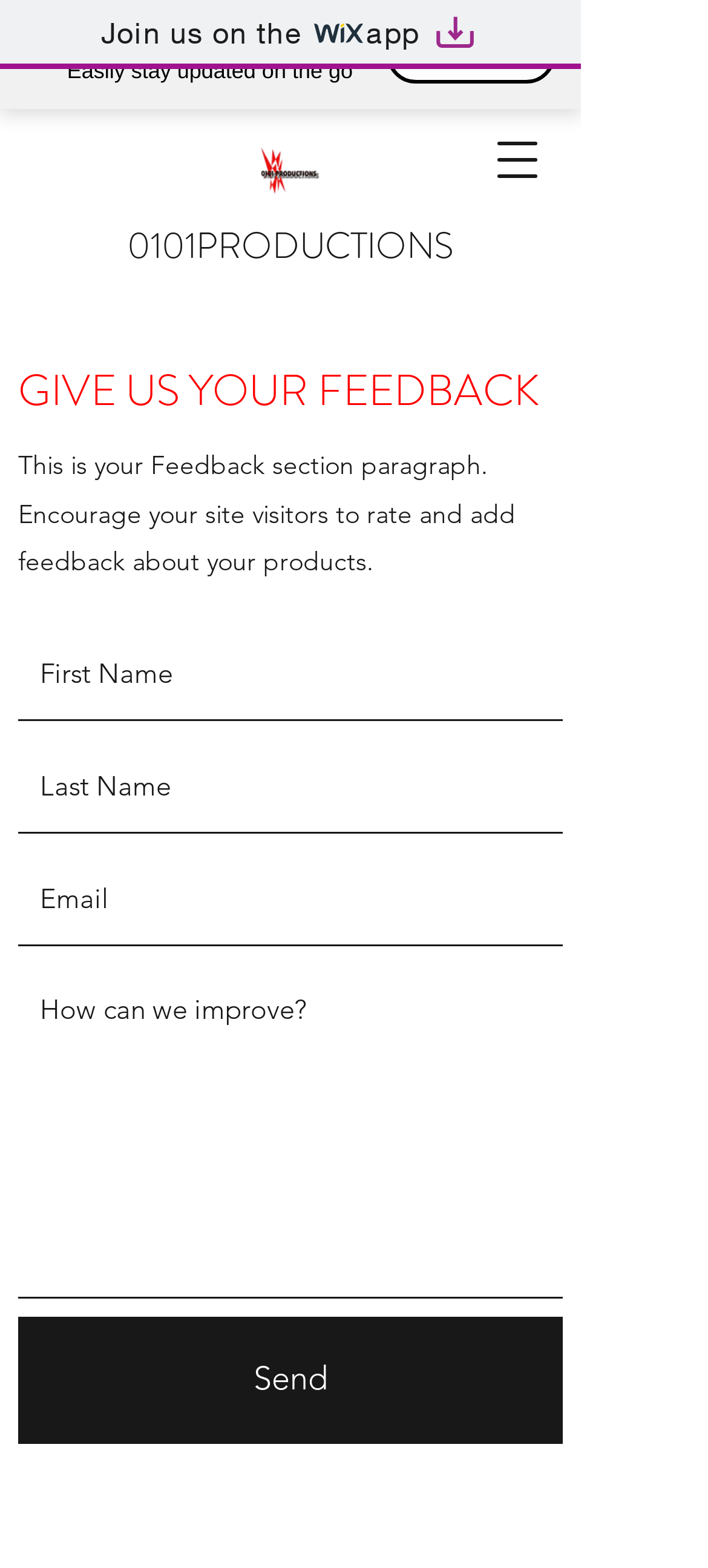Identify the bounding box coordinates of the specific part of the webpage to click to complete this instruction: "Open navigation menu".

[0.679, 0.079, 0.782, 0.125]